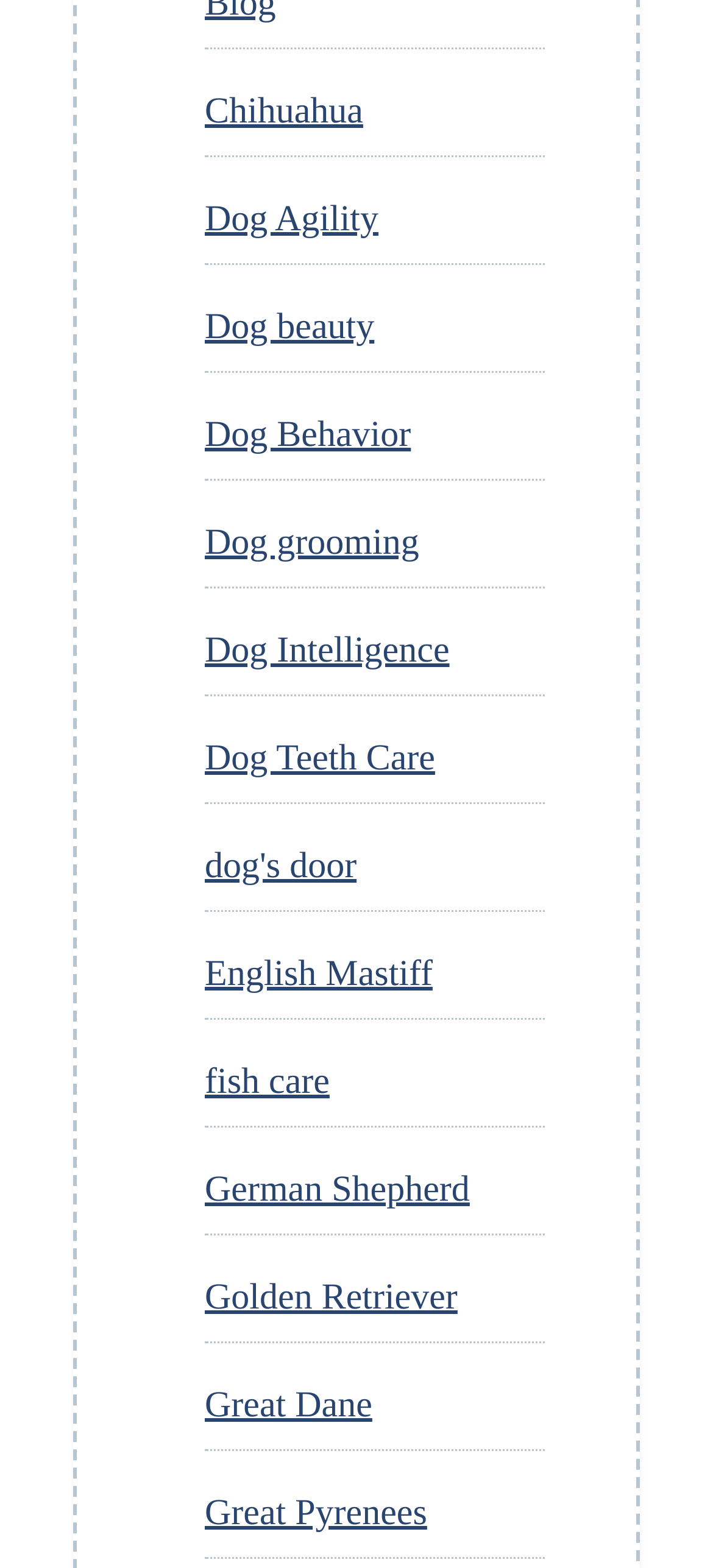What is the last link on the page?
Refer to the screenshot and answer in one word or phrase.

Great Pyrenees